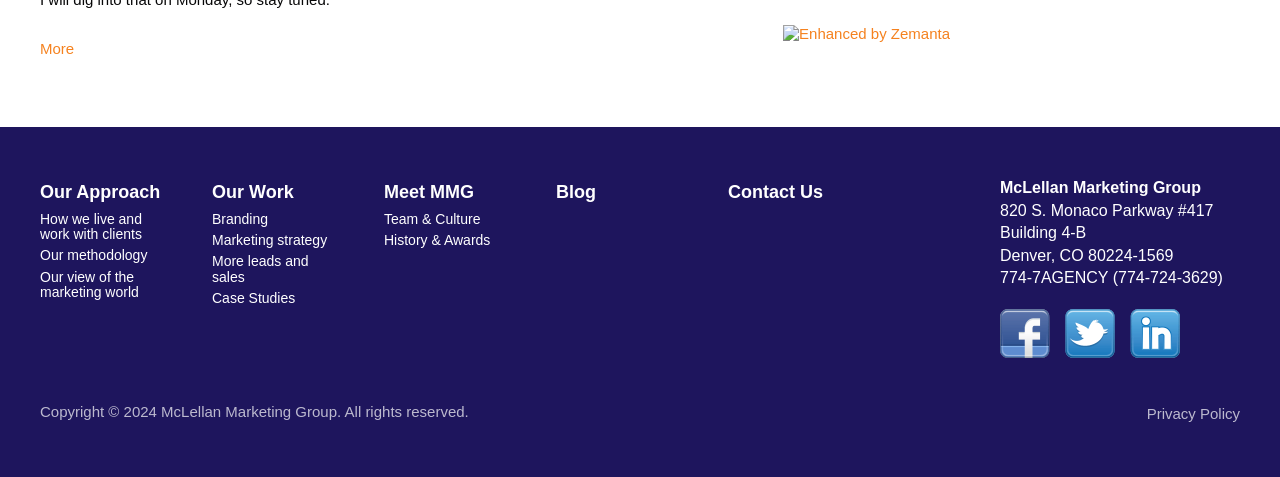Could you provide the bounding box coordinates for the portion of the screen to click to complete this instruction: "Click on 'Our Approach'"?

[0.031, 0.372, 0.15, 0.437]